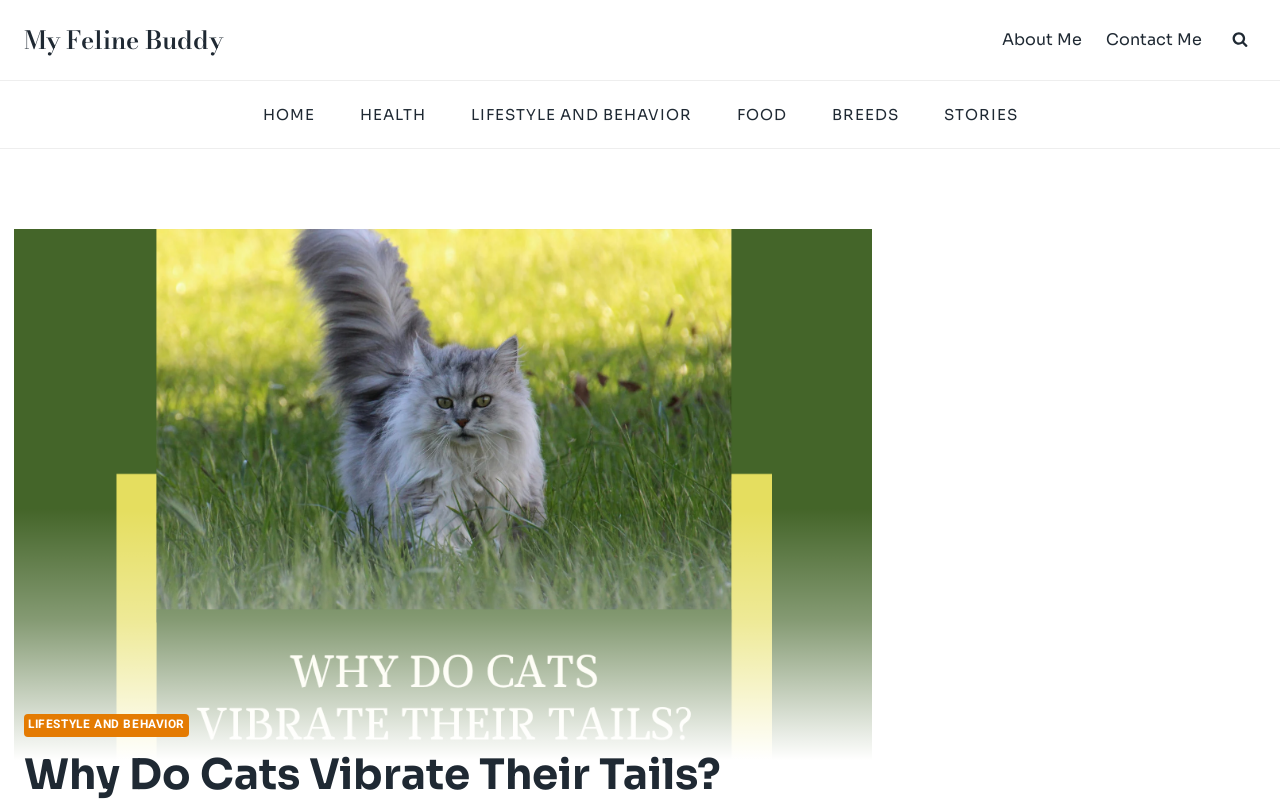How many main categories are in the primary navigation?
Answer the question with as much detail as possible.

The primary navigation is located at the top of the webpage and contains 6 main categories: HOME, HEALTH, LIFESTYLE AND BEHAVIOR, FOOD, BREEDS, and STORIES.